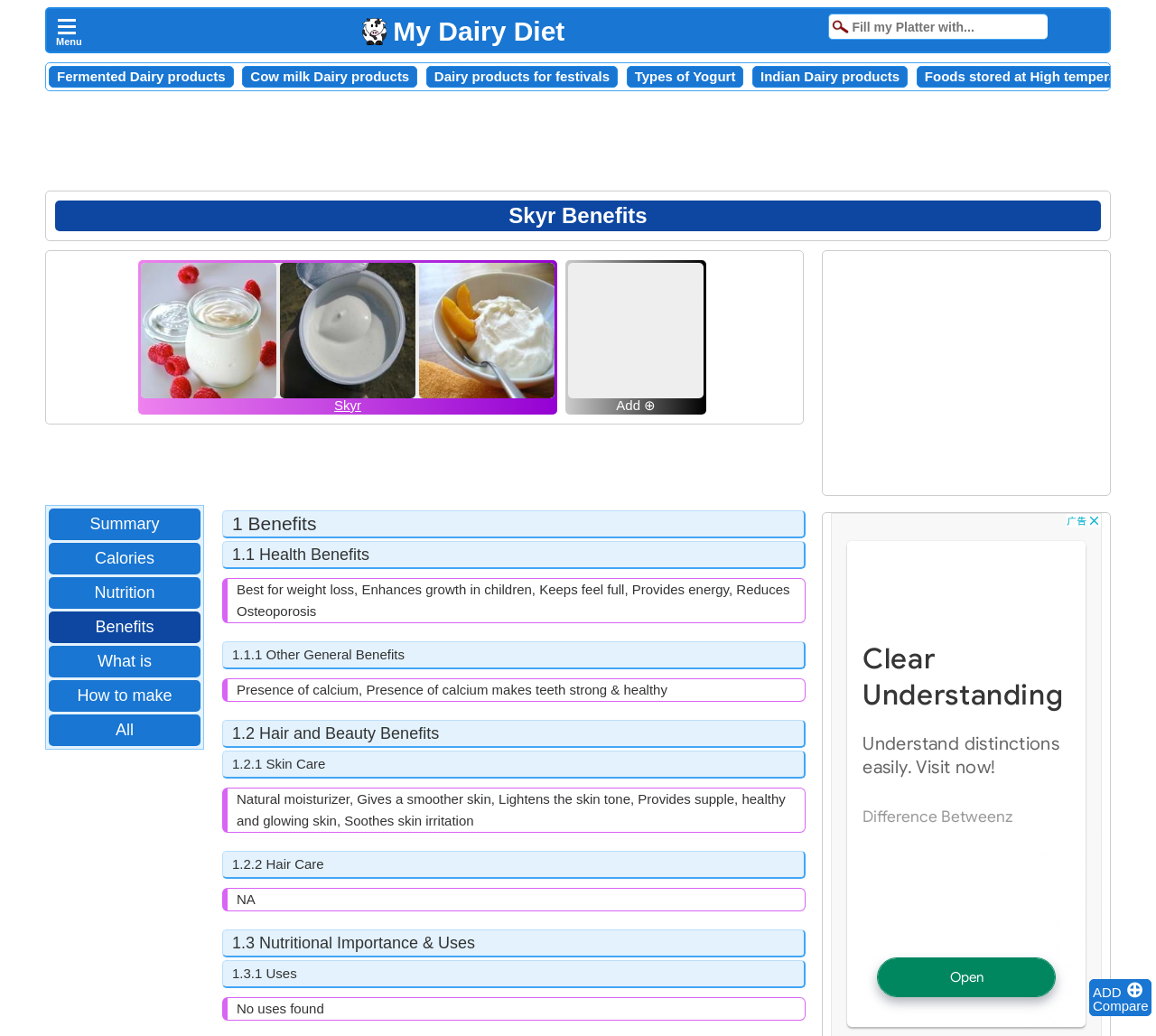Analyze the image and give a detailed response to the question:
What is the name of the dairy product?

The name of the dairy product can be found in the heading 'Skyr Benefits' and also in the image captions and links throughout the webpage.